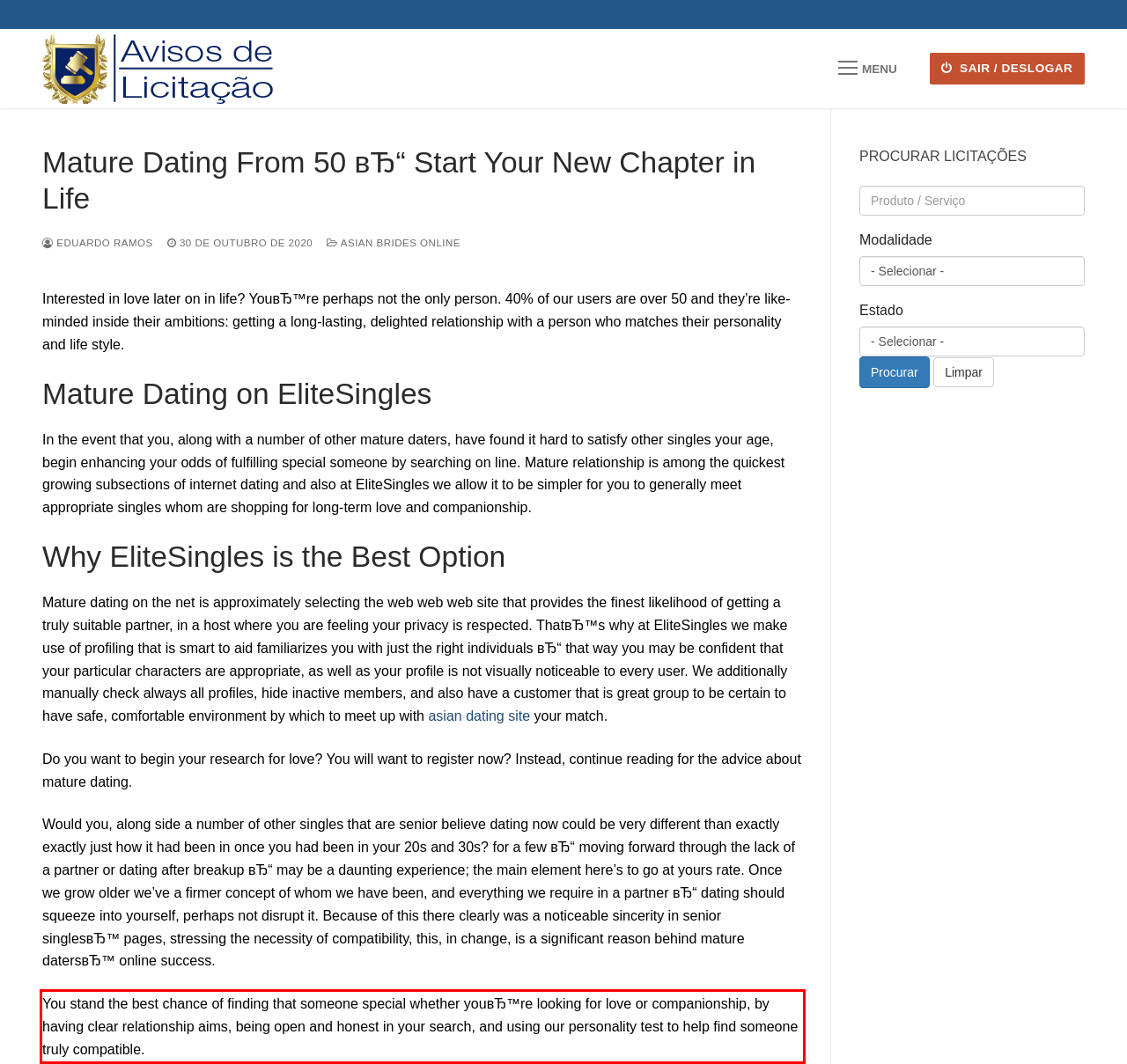Examine the screenshot of the webpage, locate the red bounding box, and perform OCR to extract the text contained within it.

You stand the best chance of finding that someone special whether youвЂ™re looking for love or companionship, by having clear relationship aims, being open and honest in your search, and using our personality test to help find someone truly compatible.